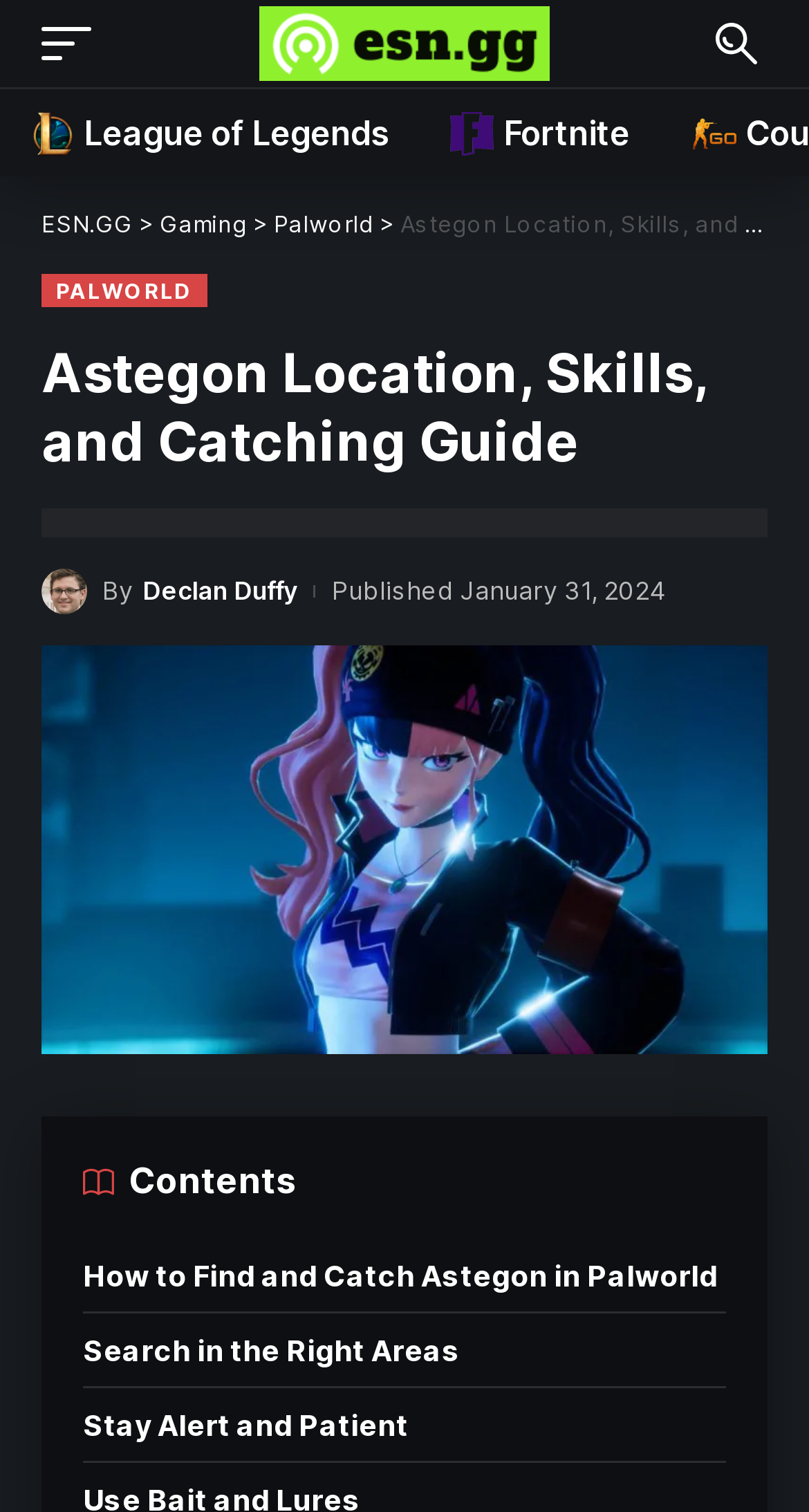What is the purpose of the guide?
Refer to the screenshot and deliver a thorough answer to the question presented.

The purpose of the guide is to assist players in locating and capturing Astegon, a highly sought-after creature in Palworld, by providing tips and strategies.